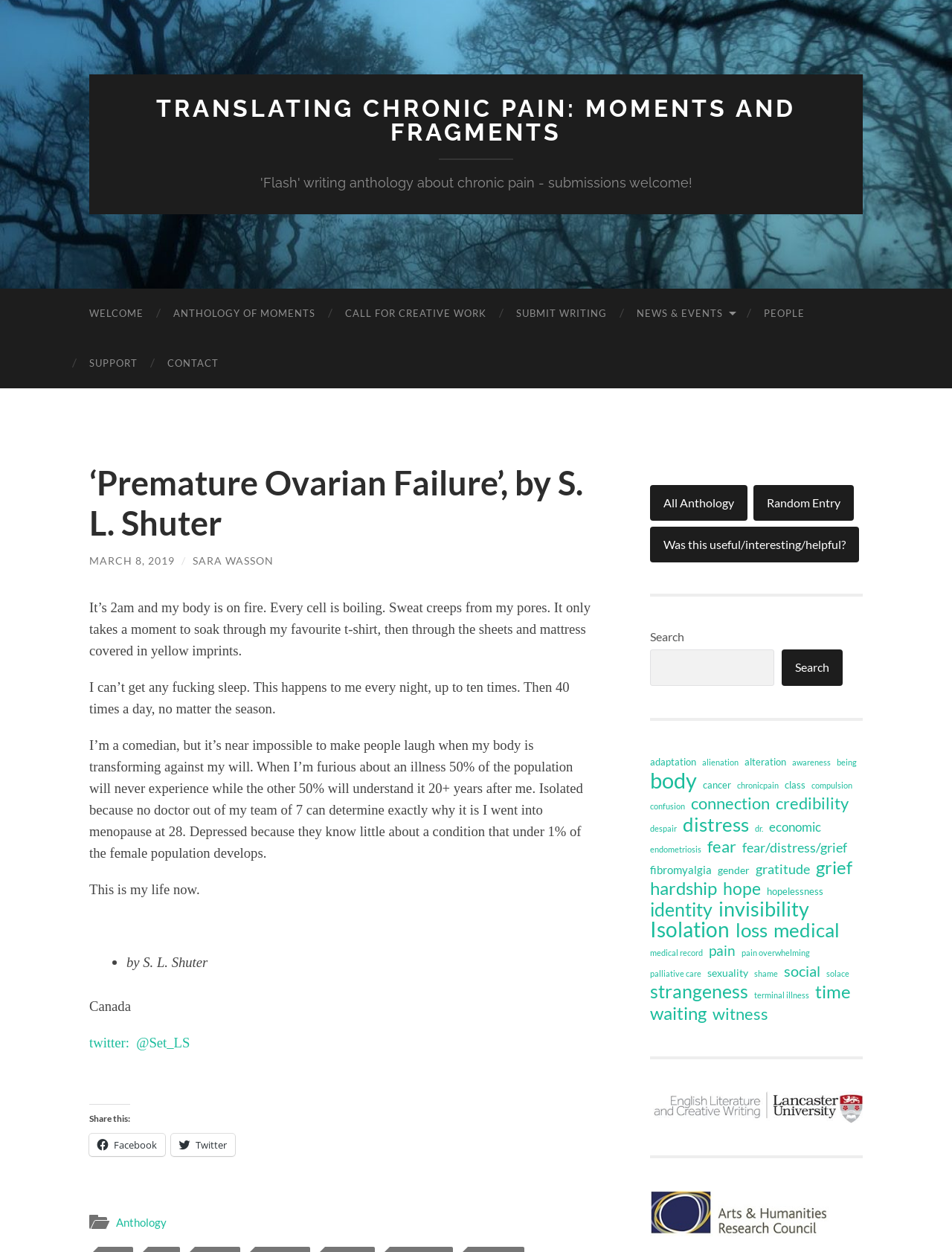Pinpoint the bounding box coordinates of the clickable area needed to execute the instruction: "Click on the 'TRANSLATING CHRONIC PAIN: MOMENTS AND FRAGMENTS' link". The coordinates should be specified as four float numbers between 0 and 1, i.e., [left, top, right, bottom].

[0.164, 0.075, 0.836, 0.116]